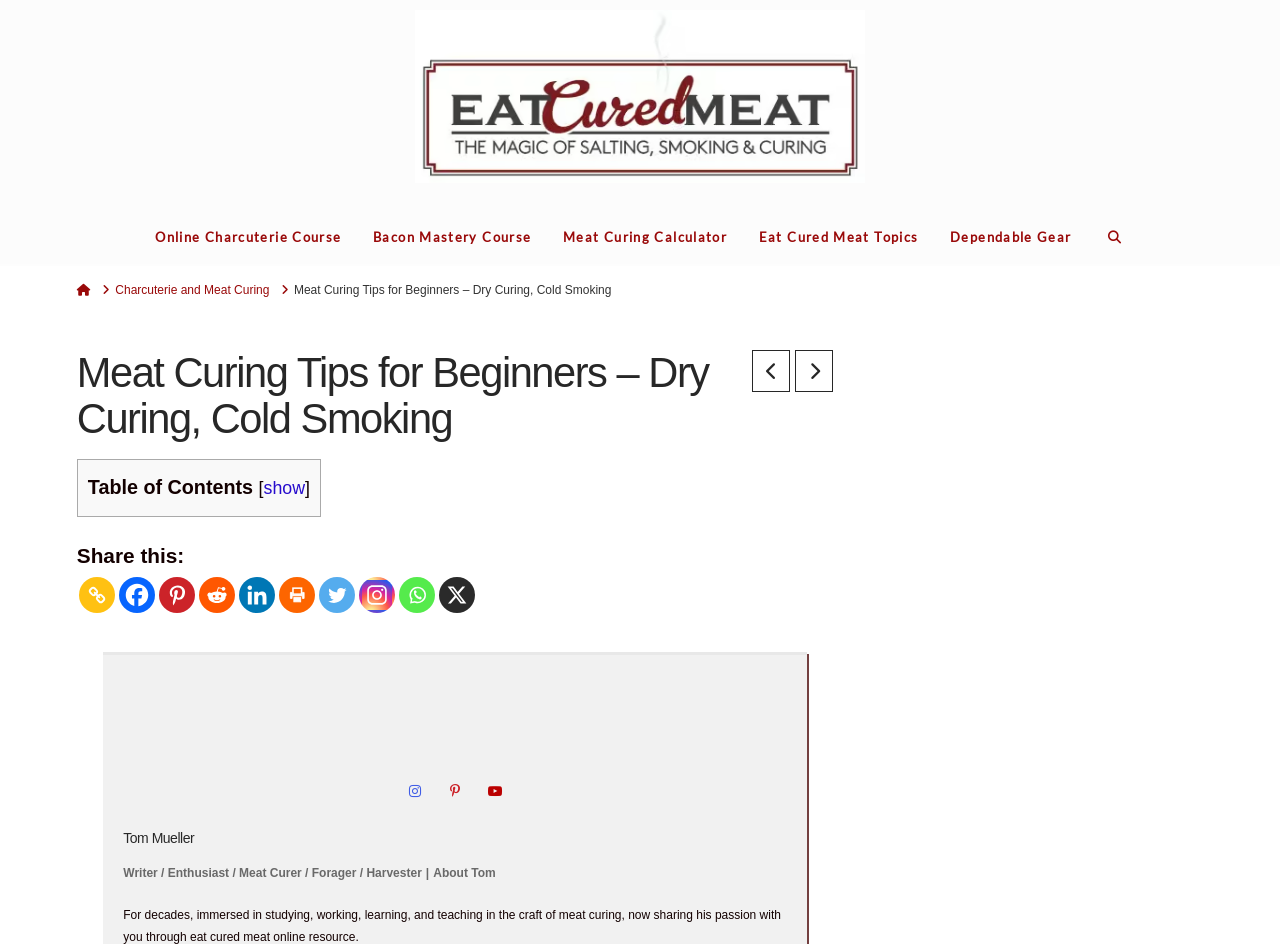Look at the image and answer the question in detail:
What is the purpose of the 'Table of Contents' section?

The 'Table of Contents' section is a layout table with a link to 'show' the contents. This suggests that it is a navigation aid to help users quickly find and access different parts of the webpage.